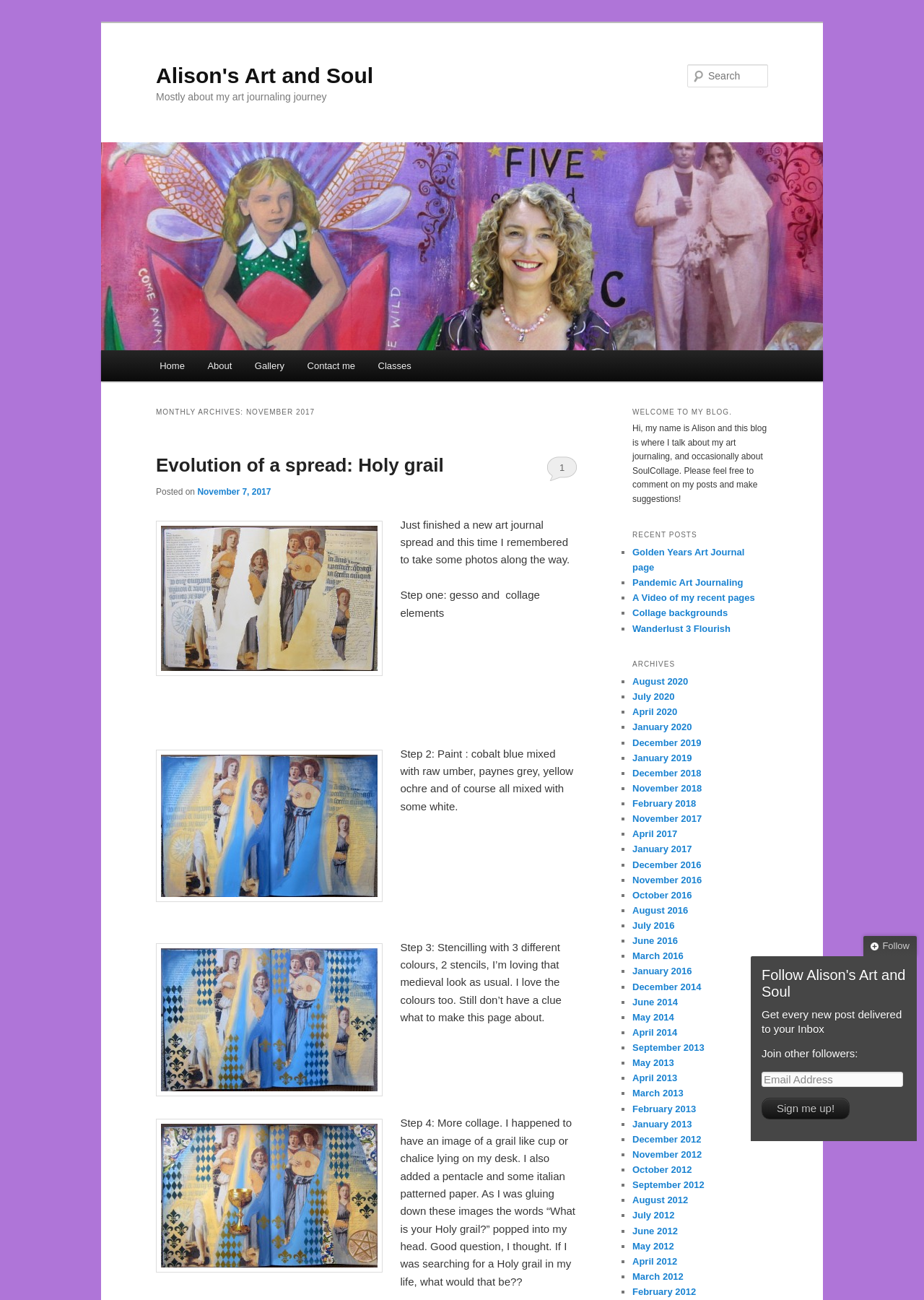Locate the bounding box coordinates of the element to click to perform the following action: 'View the 'Evolution of a spread: Holy grail' post'. The coordinates should be given as four float values between 0 and 1, in the form of [left, top, right, bottom].

[0.169, 0.35, 0.48, 0.366]